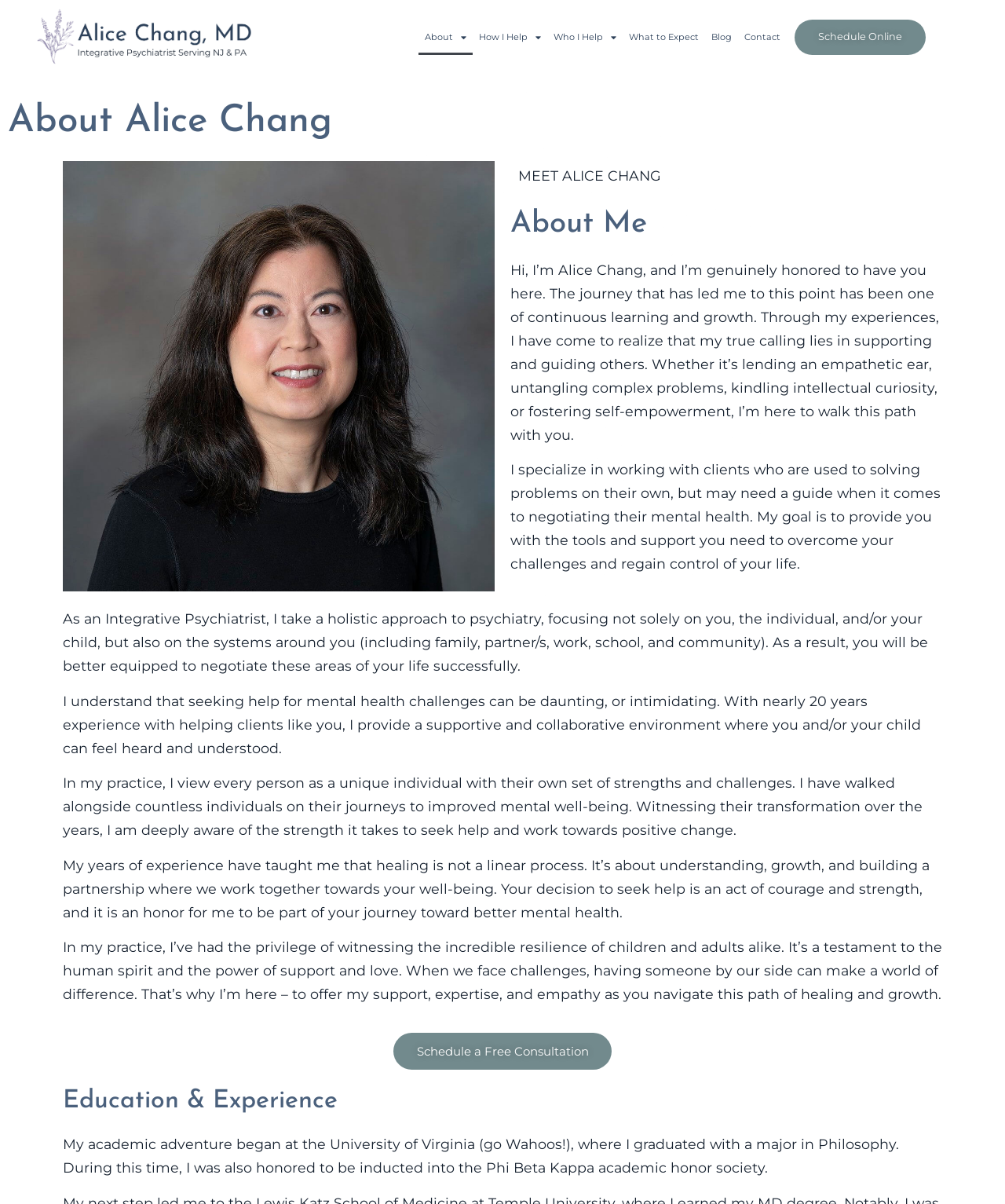Please identify the bounding box coordinates of the element's region that needs to be clicked to fulfill the following instruction: "Click on the 'How I Help' dropdown menu". The bounding box coordinates should consist of four float numbers between 0 and 1, i.e., [left, top, right, bottom].

[0.471, 0.016, 0.545, 0.046]